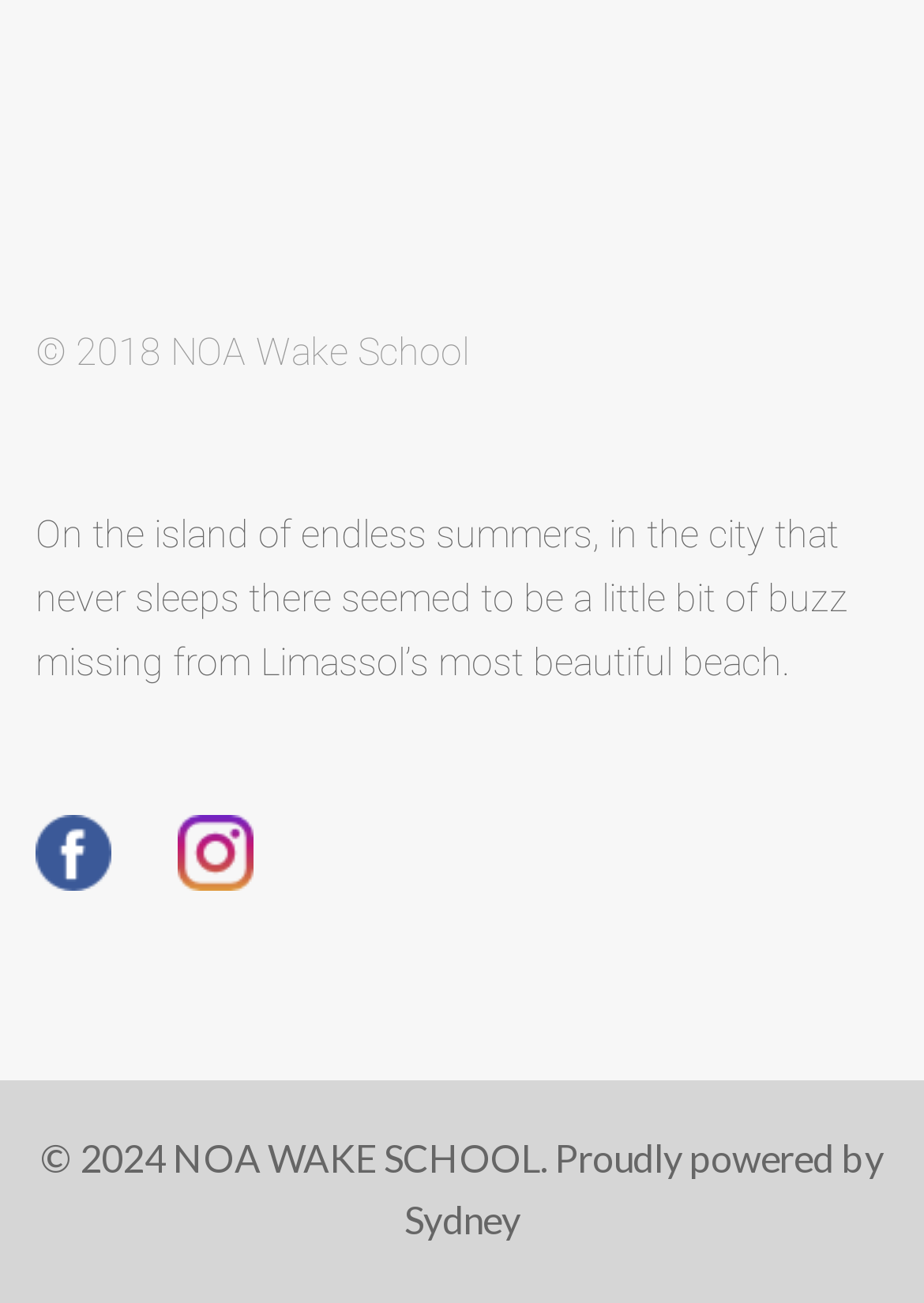From the webpage screenshot, predict the bounding box of the UI element that matches this description: "Sydney".

[0.437, 0.919, 0.563, 0.954]